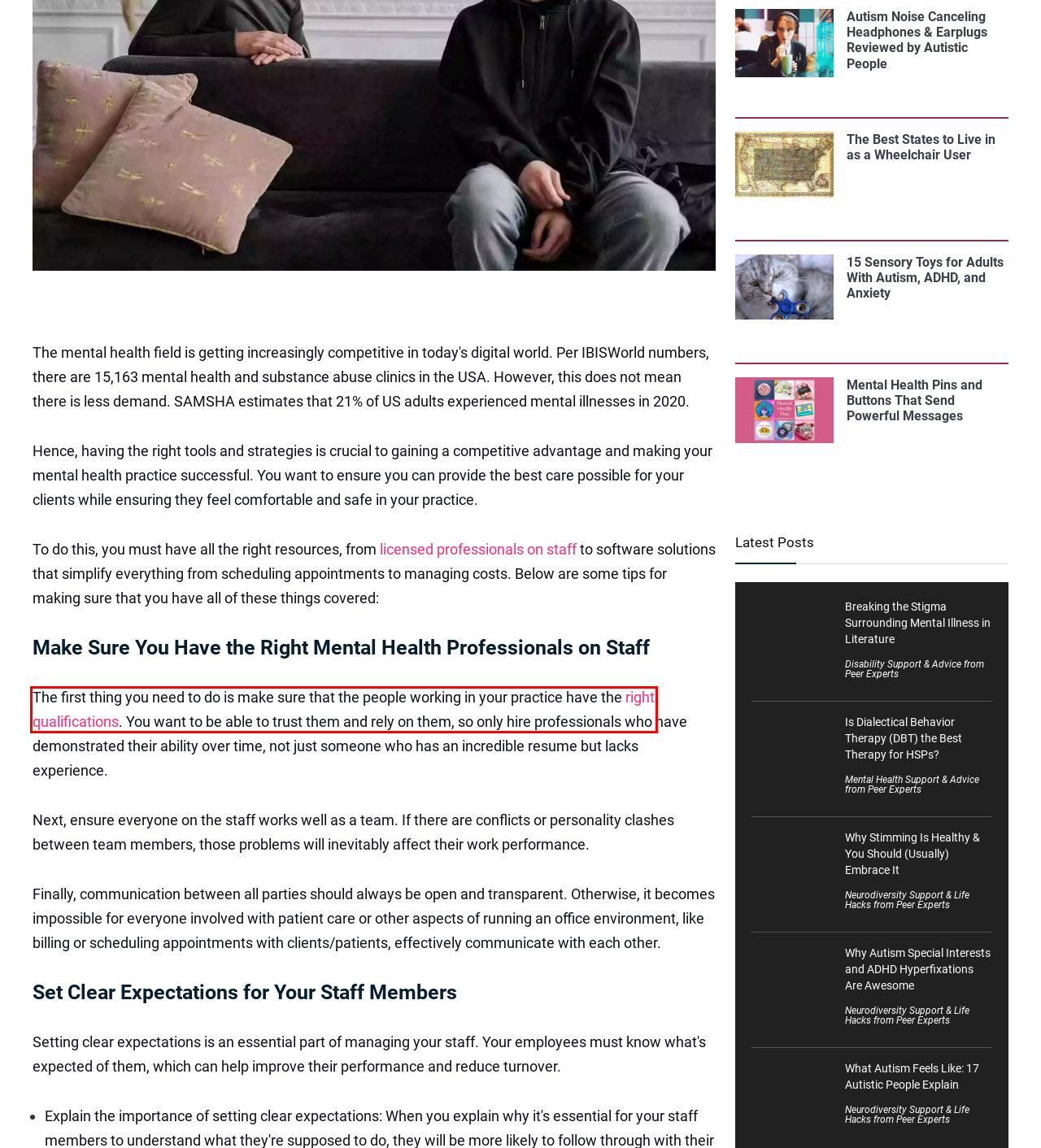You have a screenshot of a webpage with a red bounding box highlighting a UI element. Your task is to select the best webpage description that corresponds to the new webpage after clicking the element. Here are the descriptions:
A. Neurodiversity Support from Peer Experts @ The Ability Toolbox
B. Why Autism Special Interests & ADHD Hyperfixations Are Awesome
C. Mental Health Pins and Buttons That Send Powerful Messages
D. Is Dialectical Behavior Therapy (DBT) the Best Therapy for HSPs?
E. Navigating Online Psychiatric Nurse Practitioner Programs: A Guide for Prospective Students
F. What Autism Feels Like: 17 Autistic People Explain - The Ability Toolbox
G. Breaking the Stigma Surrounding Mental Illness in Literature - The Ability Toolbox
H. Autism Noise Canceling Headphones & Earplugs Reviewed by Autistic People

E